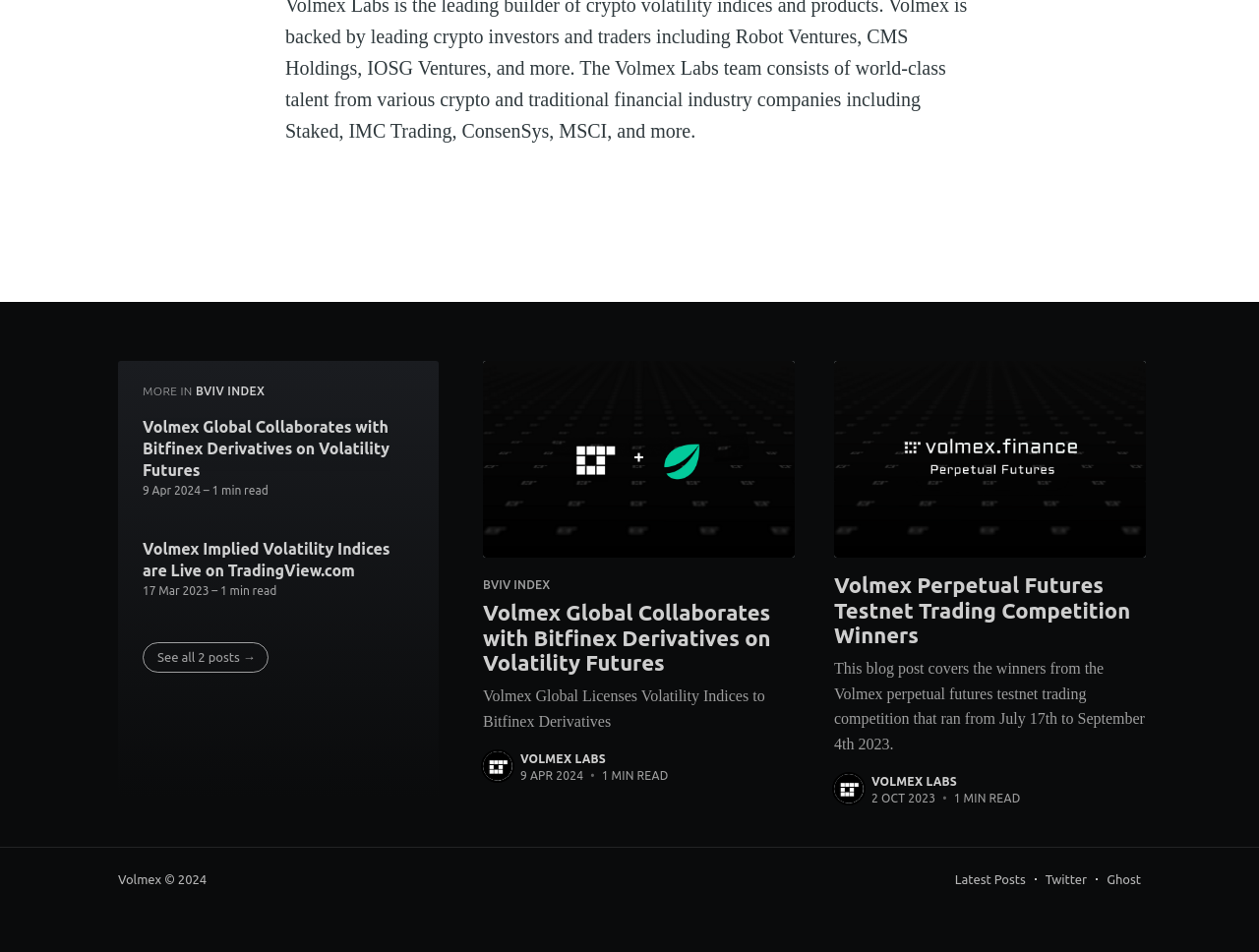What is the bounding box coordinate of the region containing the text 'BVIV INDEX'?
Use the screenshot to answer the question with a single word or phrase.

[0.155, 0.404, 0.21, 0.418]